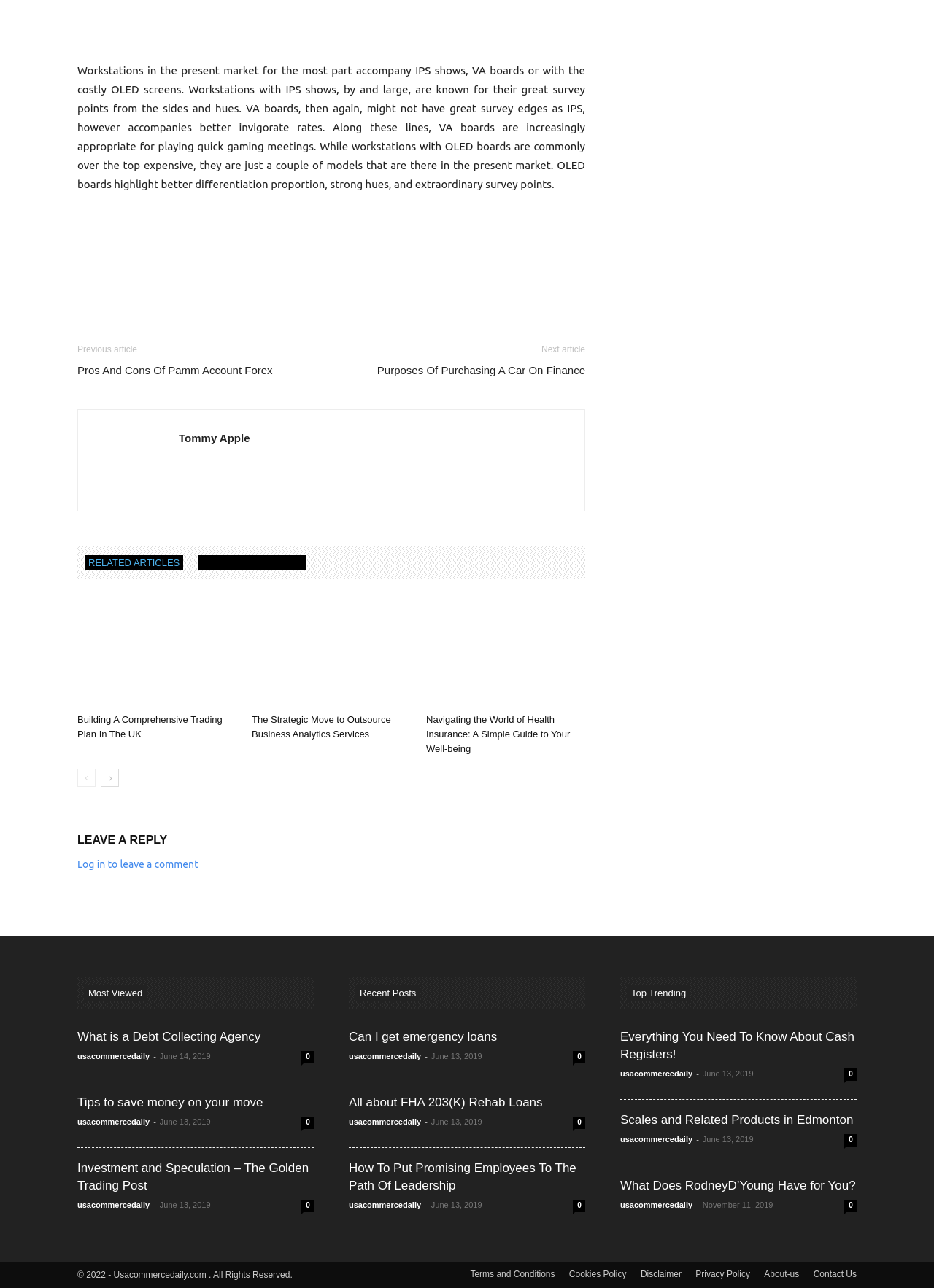Please locate the clickable area by providing the bounding box coordinates to follow this instruction: "Click on 'Building A Comprehensive Trading Plan In The UK'".

[0.083, 0.555, 0.238, 0.574]